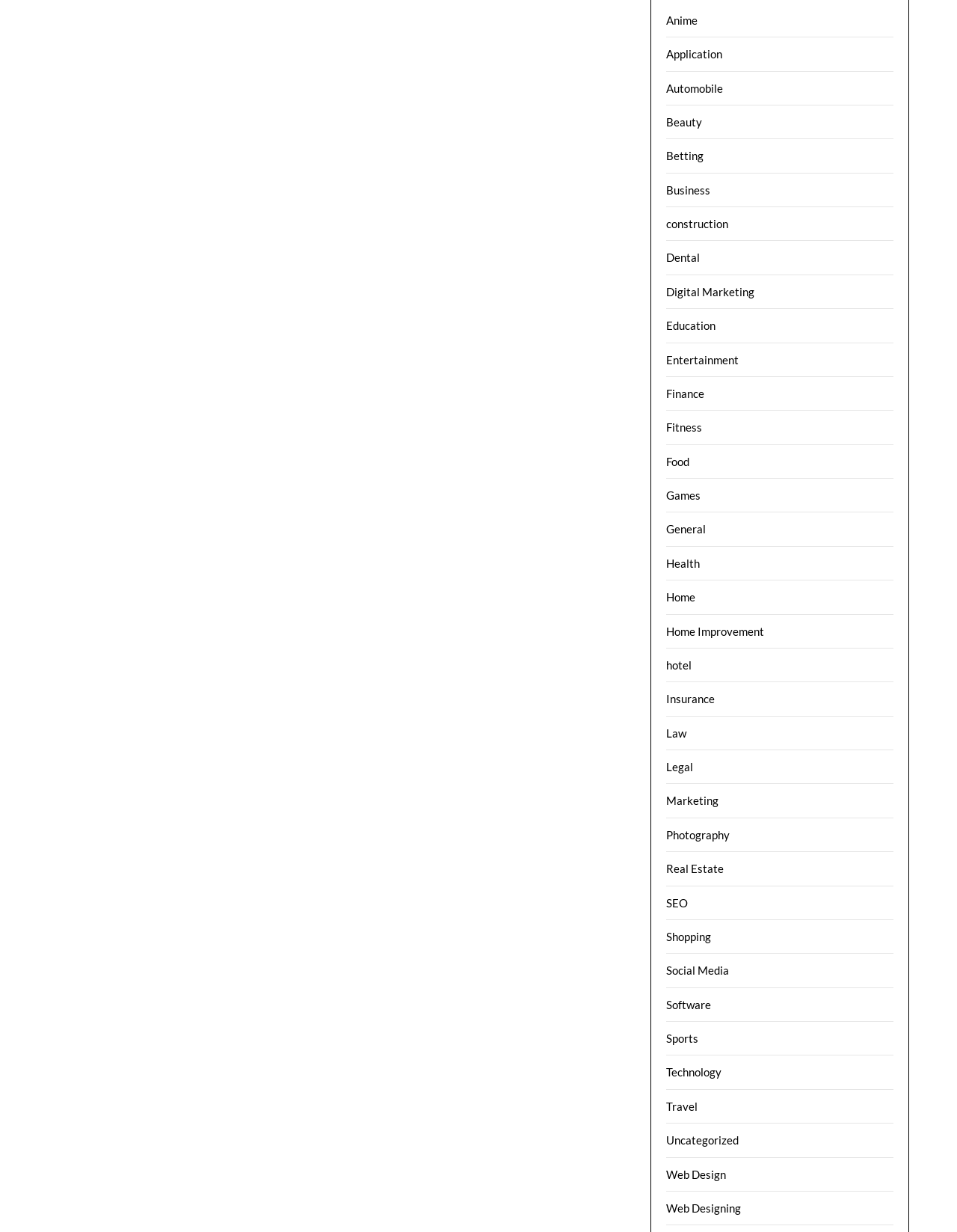Answer the question using only a single word or phrase: 
Is there a 'Sports' category on this webpage?

Yes